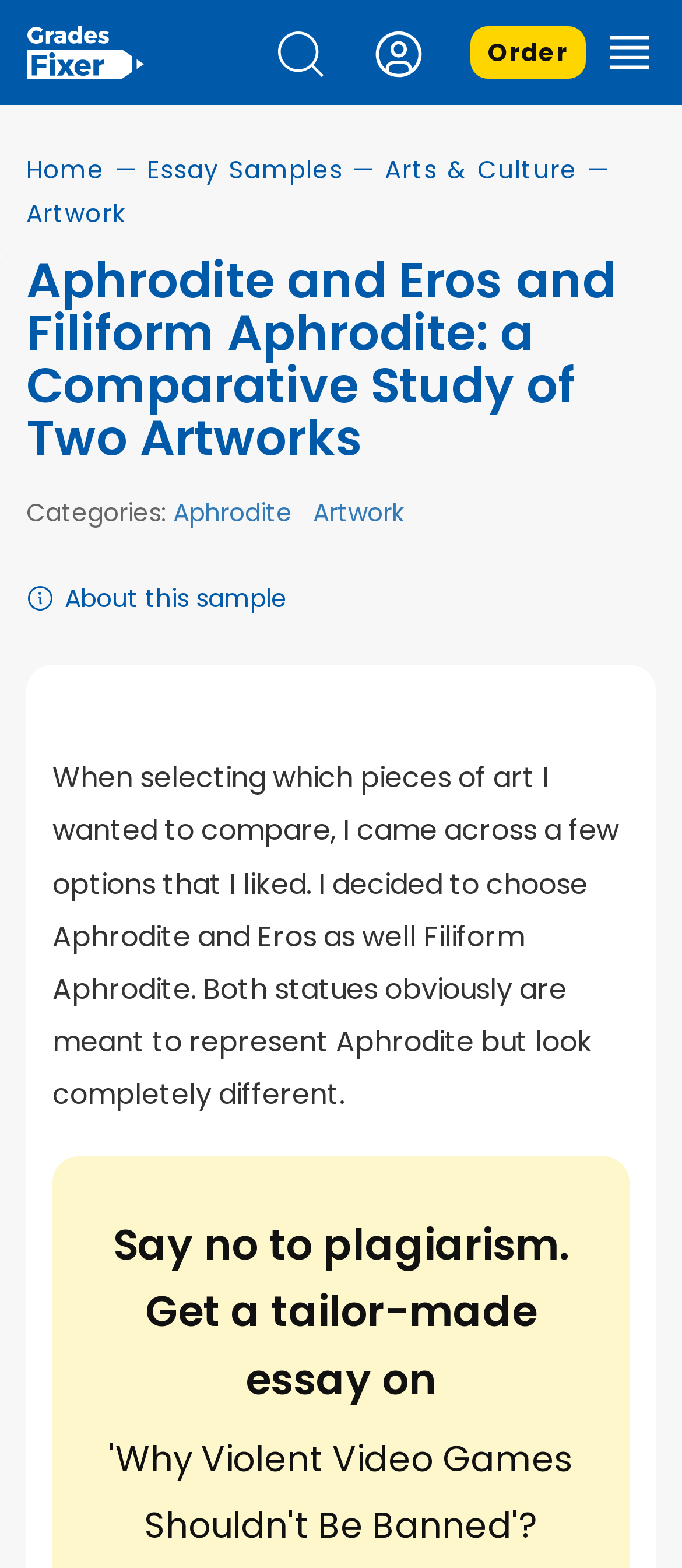What is the name of the artwork being compared?
Look at the image and answer with only one word or phrase.

Aphrodite and Eros